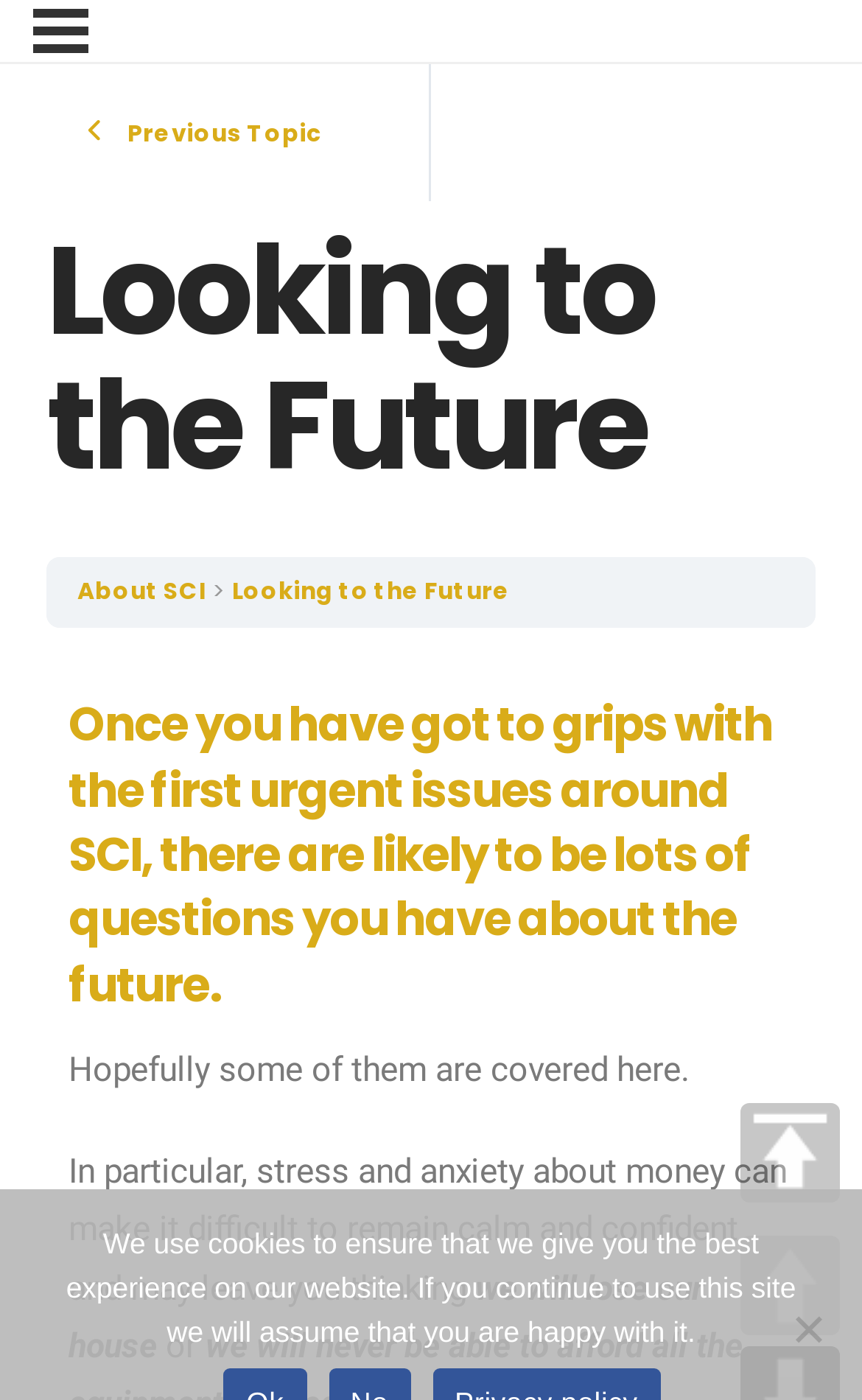Please provide a brief answer to the question using only one word or phrase: 
How many buttons are available at the bottom right?

2